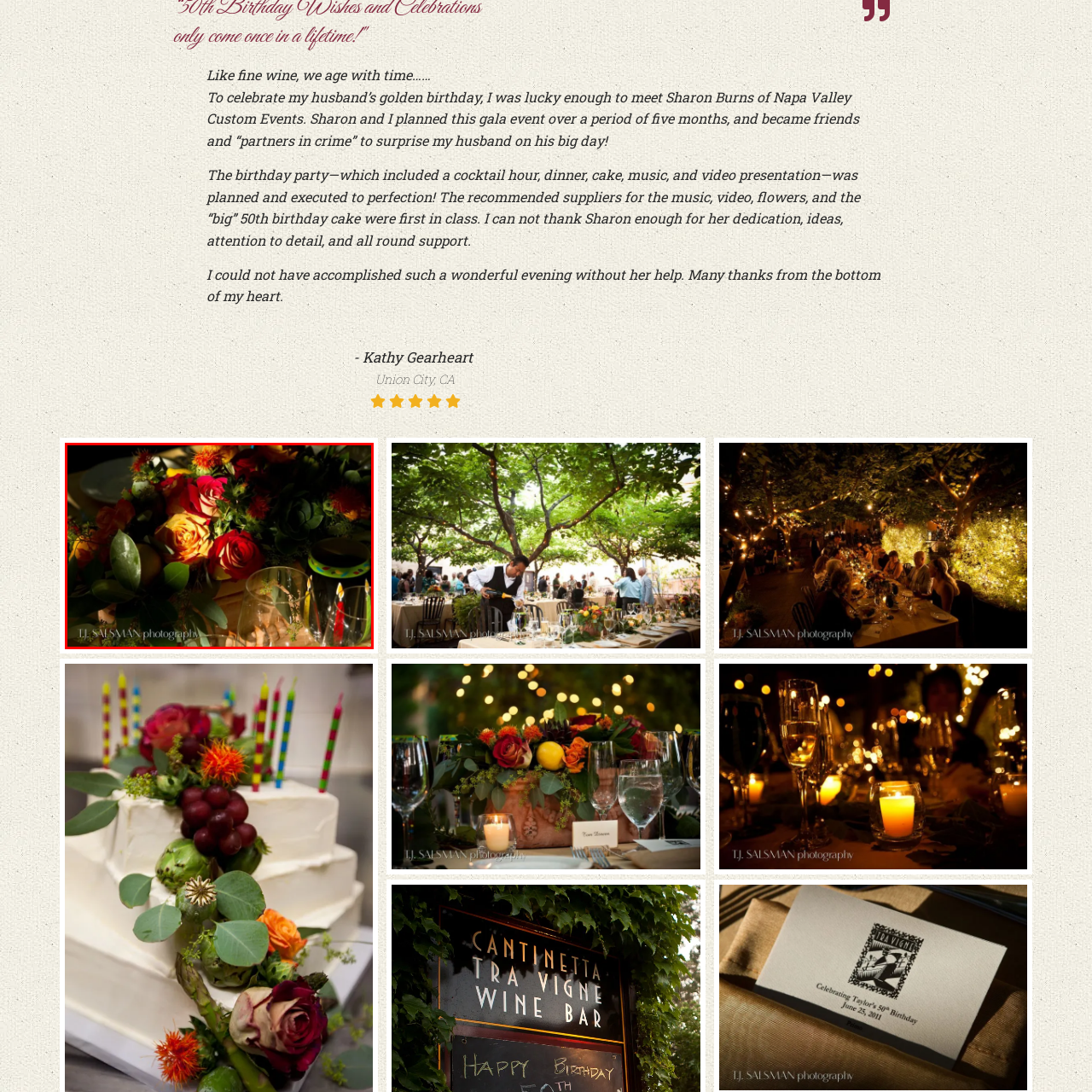Generate a detailed caption for the picture that is marked by the red rectangle.

The image captures a beautifully arranged floral centerpiece, featuring vibrant roses in hues of red, orange, and yellow amidst an assortment of lush green foliage. The arrangement is artfully complemented by various decorative elements, including two elegant wine glasses that reflect a soft light, adding to the festive atmosphere. Surrounding the flowers, hints of colorful tableware can be seen, suggesting a celebratory setting, possibly for a special gathering or event. The play of light enhances the colors of the flowers, creating a warm and inviting ambiance that highlights the attention to detail in the arrangement. The overall scene evokes a sense of joy and celebration, reflecting a thoughtfully curated environment for a significant occasion.